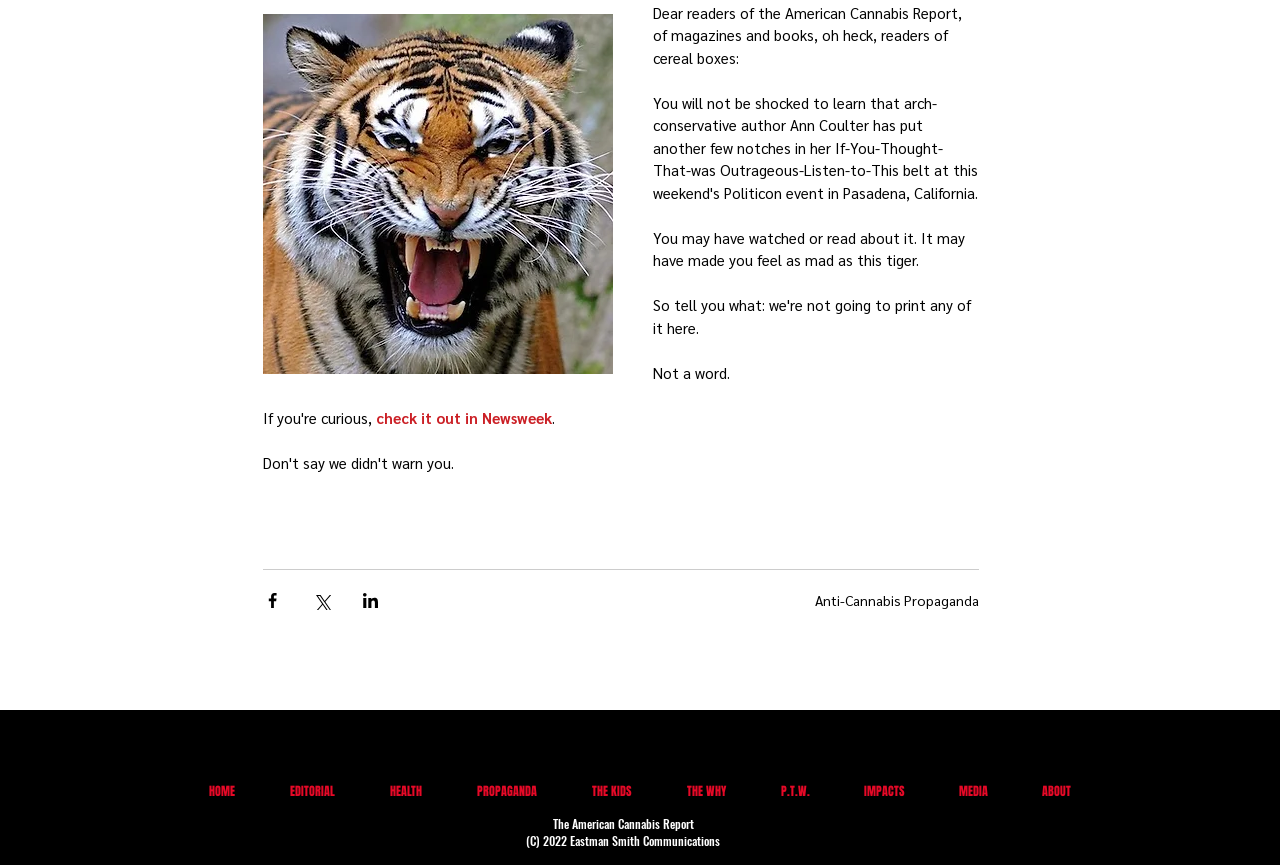Identify and provide the bounding box coordinates of the UI element described: "THE KIDS". The coordinates should be formatted as [left, top, right, bottom], with each number being a float between 0 and 1.

[0.441, 0.896, 0.515, 0.934]